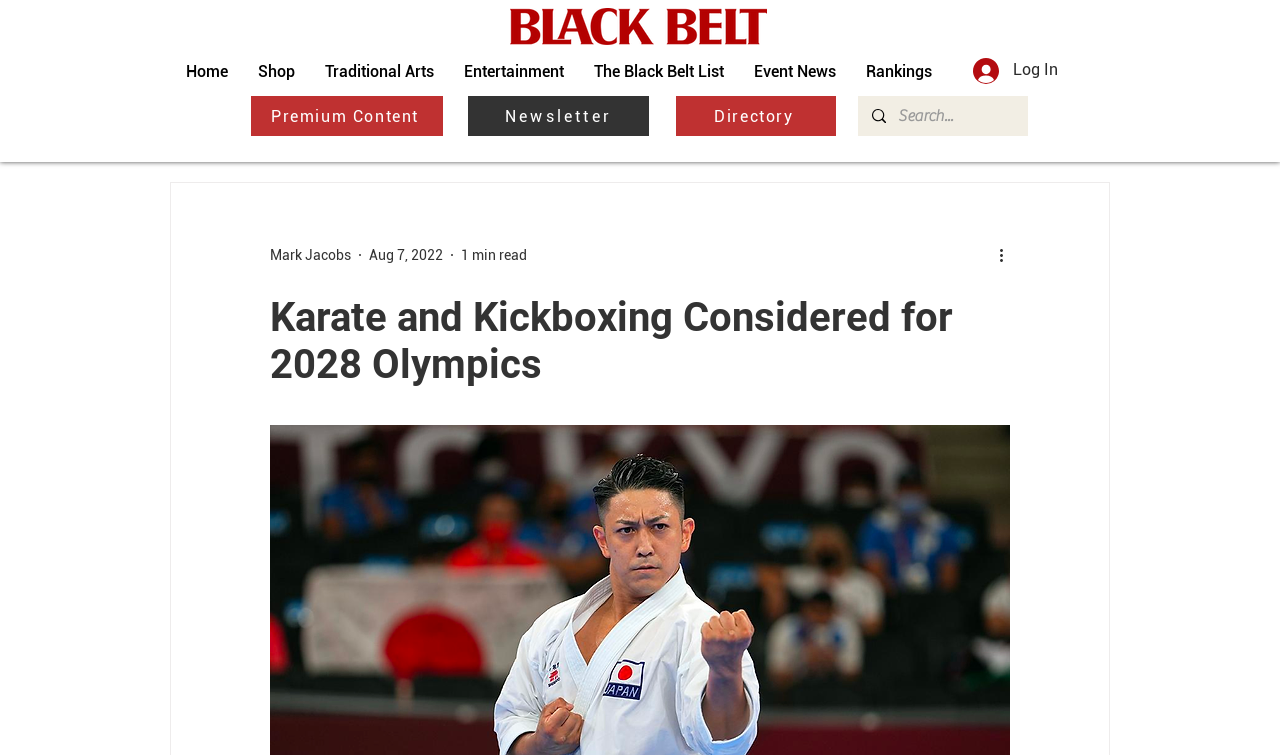Generate a thorough caption that explains the contents of the webpage.

The webpage is focused on Karate and Kickboxing, specifically their potential inclusion in the 2028 Olympics. At the top left, there is a Black Belt Logo, which is an image linked to the website's homepage. Next to it, a navigation menu is situated, containing links to various sections such as Home, Shop, Traditional Arts, Entertainment, The Black Belt List, Event News, and Rankings.

On the top right, there is a Log In button accompanied by a small image. Below the navigation menu, there are three links: Premium Content, Newsletter, and a button labeled Directory. A search bar is located to the right of these links, with a magnifying glass icon and a placeholder text "Search...".

The main content of the webpage is an article titled "Karate and Kickboxing Considered for 2028 Olympics". The article is written by Mark Jacobs and was published on August 7, 2022. It has a reading time of 1 minute. There is a "More actions" button at the bottom right of the article, accompanied by a small image.

Overall, the webpage has a prominent navigation menu, a search bar, and a main article discussing the potential inclusion of Karate and Kickboxing in the 2028 Olympics.